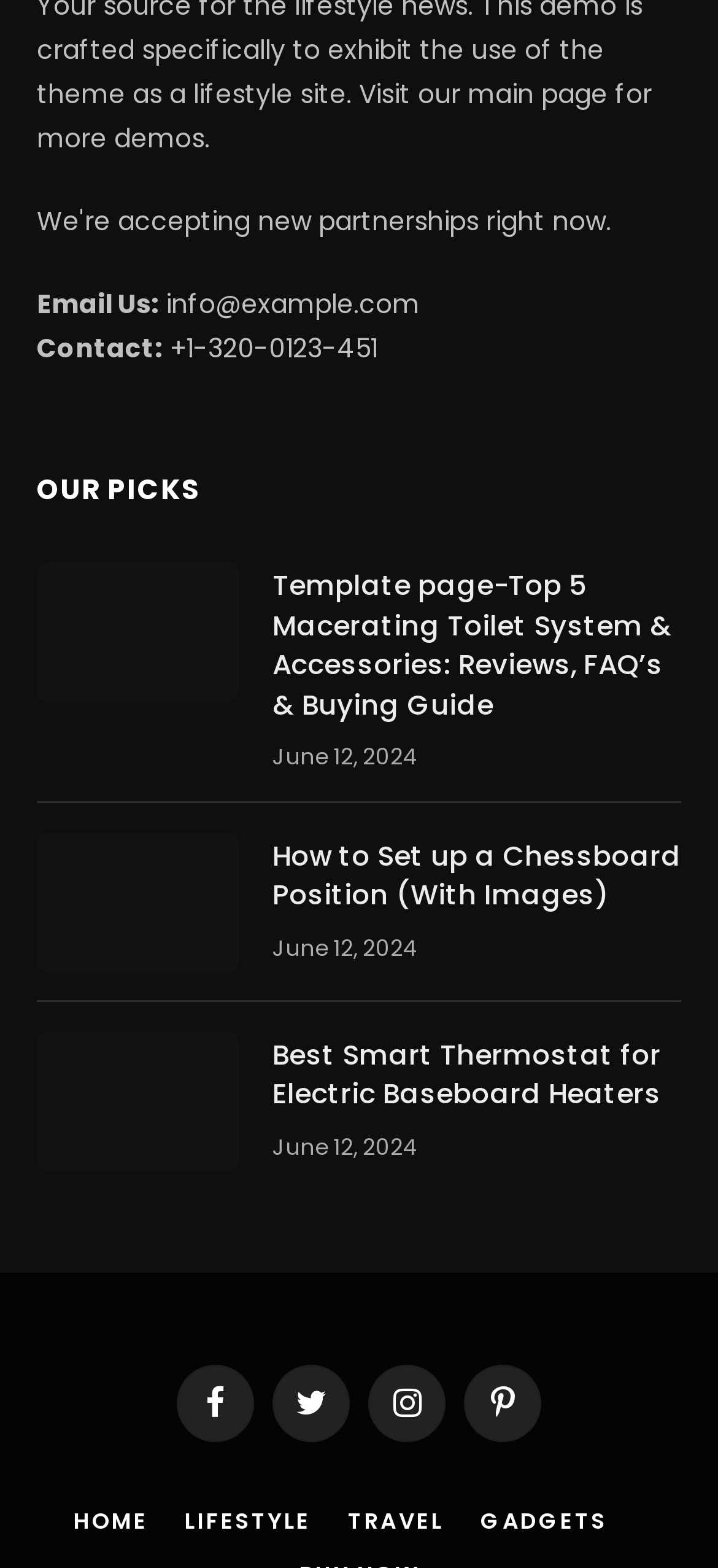How many articles are listed on the page?
Answer the question with just one word or phrase using the image.

3